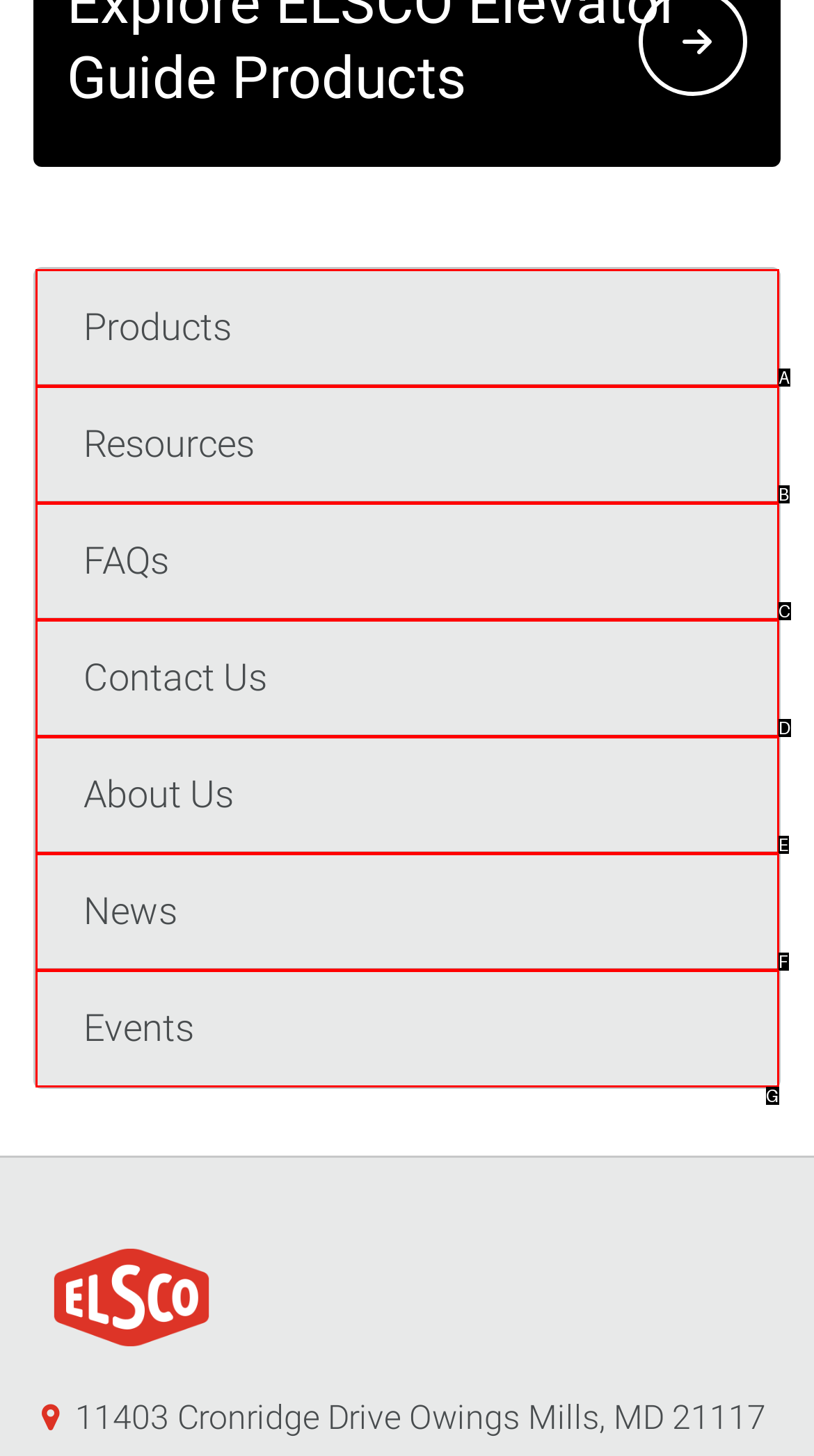Based on the given description: About Us, identify the correct option and provide the corresponding letter from the given choices directly.

E